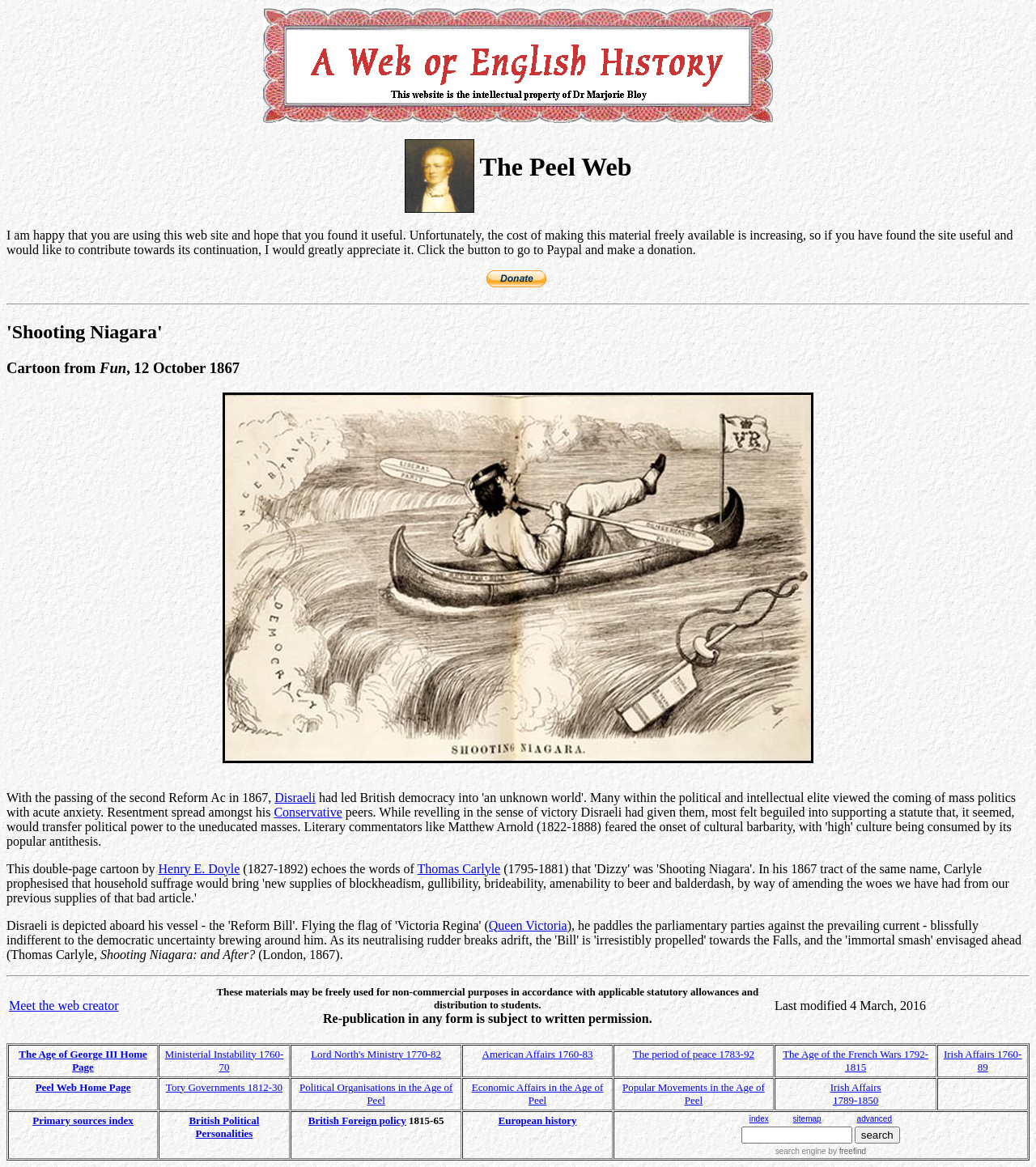Please analyze the image and give a detailed answer to the question:
Who is the creator of the cartoon?

The creator of the cartoon is obtained from the link element with the text 'Henry E. Doyle' which is located near the description of the cartoon.